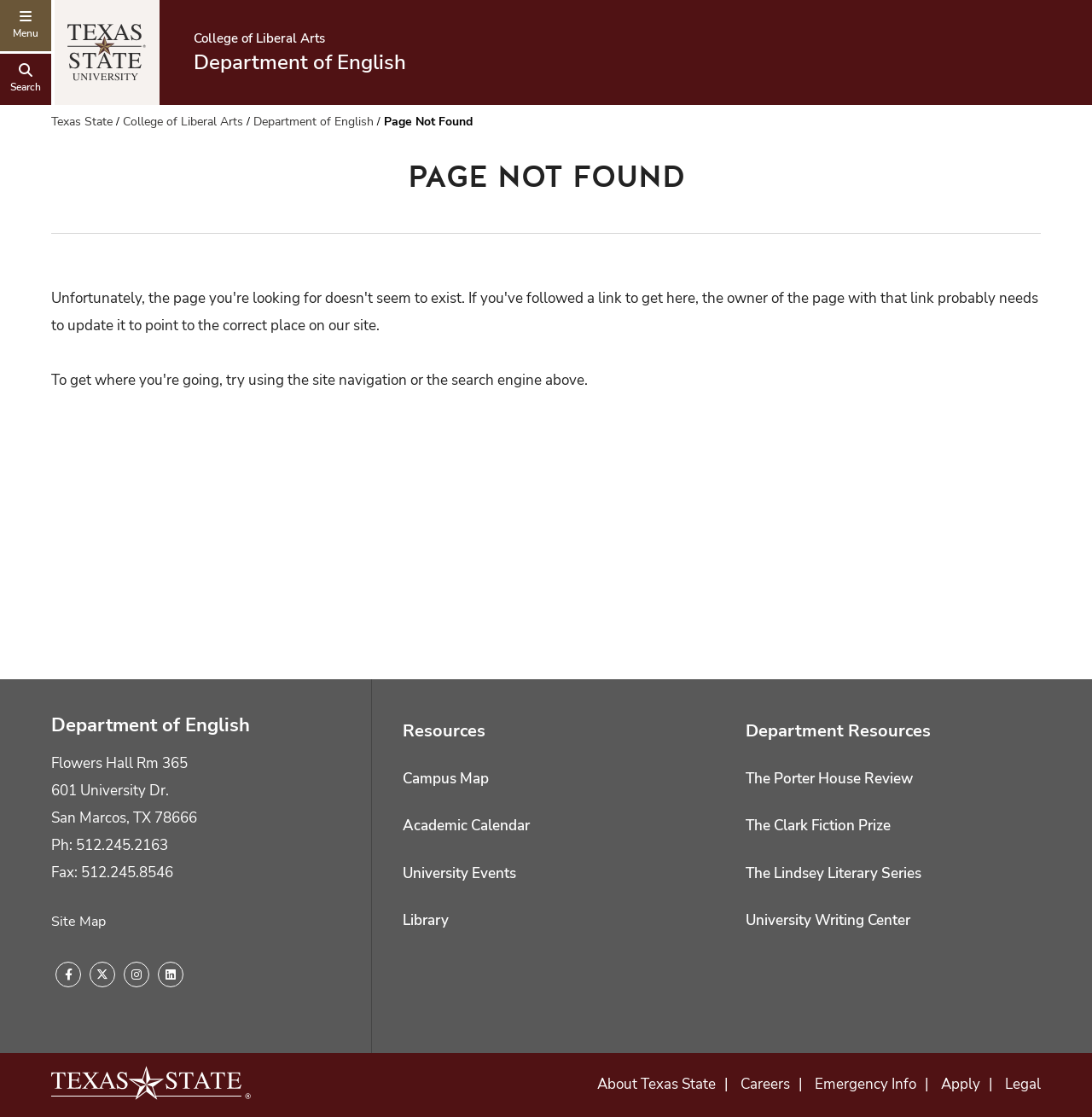Pinpoint the bounding box coordinates of the element that must be clicked to accomplish the following instruction: "Contact Department of English". The coordinates should be in the format of four float numbers between 0 and 1, i.e., [left, top, right, bottom].

[0.047, 0.638, 0.229, 0.66]